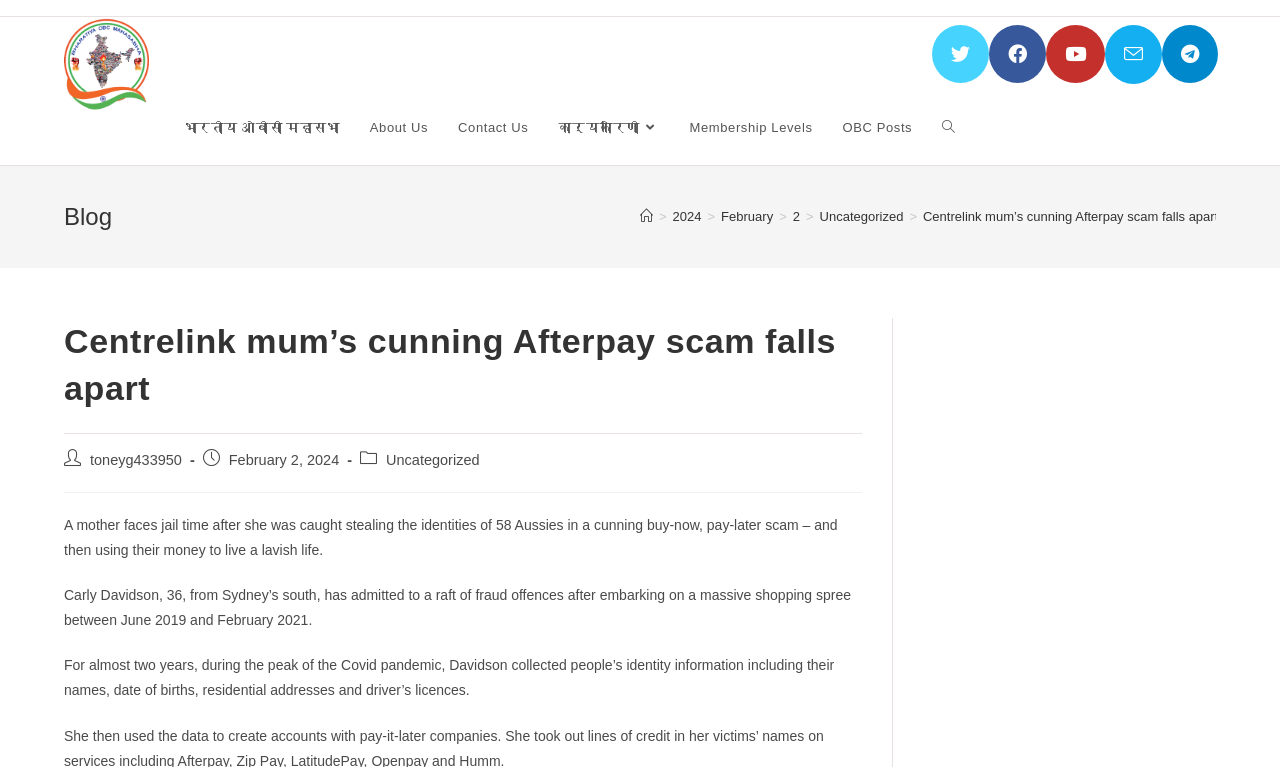What is the category of the blog post?
Refer to the image and give a detailed answer to the question.

I found the answer by looking at the static text elements on the webpage. There is a static text element with the text 'Post category:', followed by a link with the text 'Uncategorized', which suggests that it is the category of the blog post.